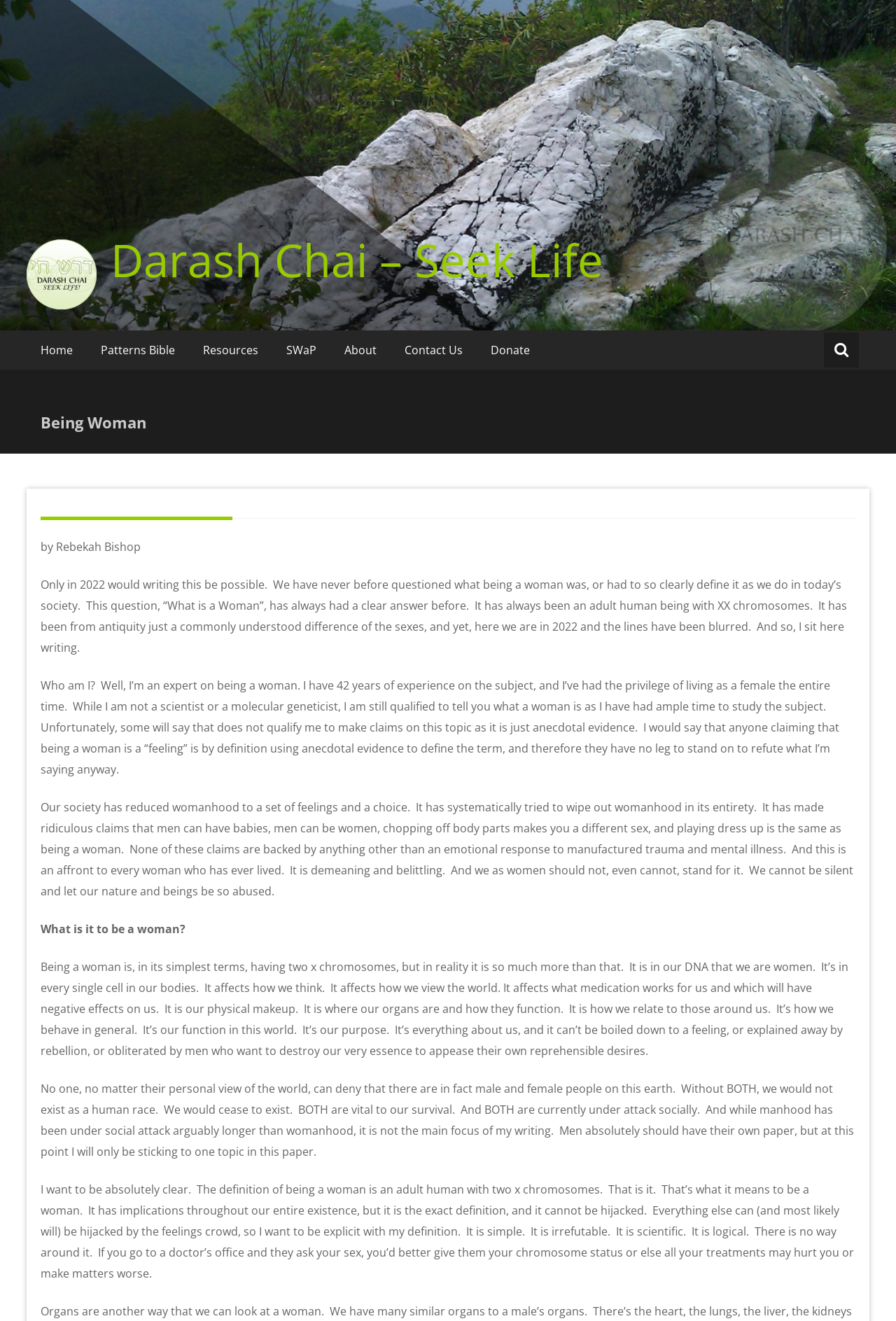Identify the bounding box for the UI element described as: "Contact Us". The coordinates should be four float numbers between 0 and 1, i.e., [left, top, right, bottom].

[0.436, 0.25, 0.532, 0.28]